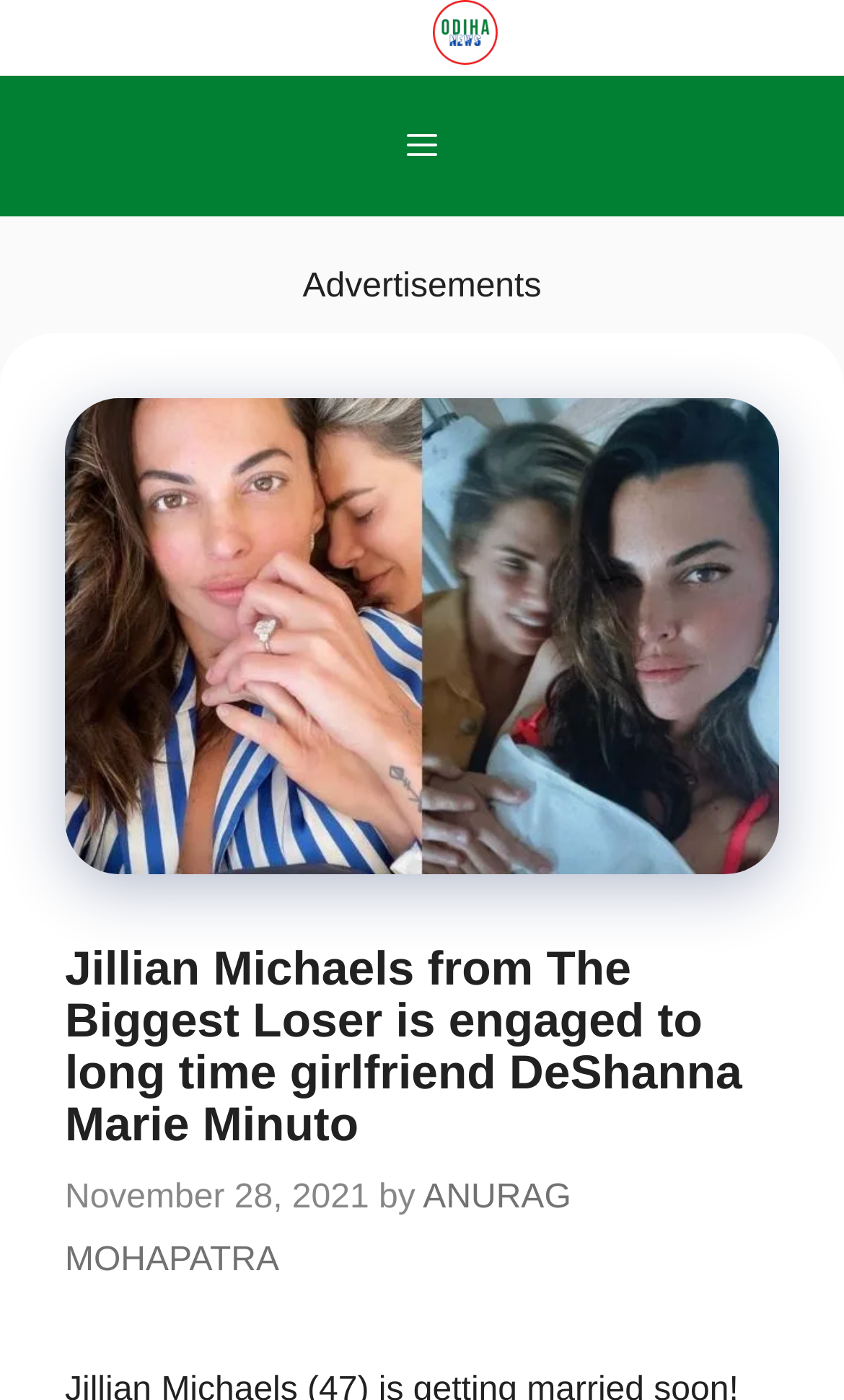Describe the webpage meticulously, covering all significant aspects.

The webpage is about Jillian Michaels, a former fitness trainer from The Biggest Loser, who is getting married soon. At the top of the page, there is a banner with the site's name, "Odiha News", accompanied by an image of the logo. Below the banner, there is a navigation menu with a "Menu" button on the left side.

On the main content area, there is a large image of Jillian Michaels, taking up most of the width. Above the image, there is a header with the title "Jillian Michaels from The Biggest Loser is engaged to long time girlfriend DeShanna Marie Minuto". The title is followed by the publication date, "November 28, 2021", and the author's name, "ANURAG MOHAPATRA", which is a clickable link.

To the left of the image, there is a small section labeled "Advertisements". The overall layout is organized, with clear headings and concise text.